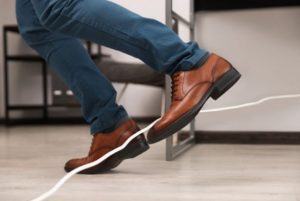What is the main focus of the image?
Answer with a single word or short phrase according to what you see in the image.

a person tripping